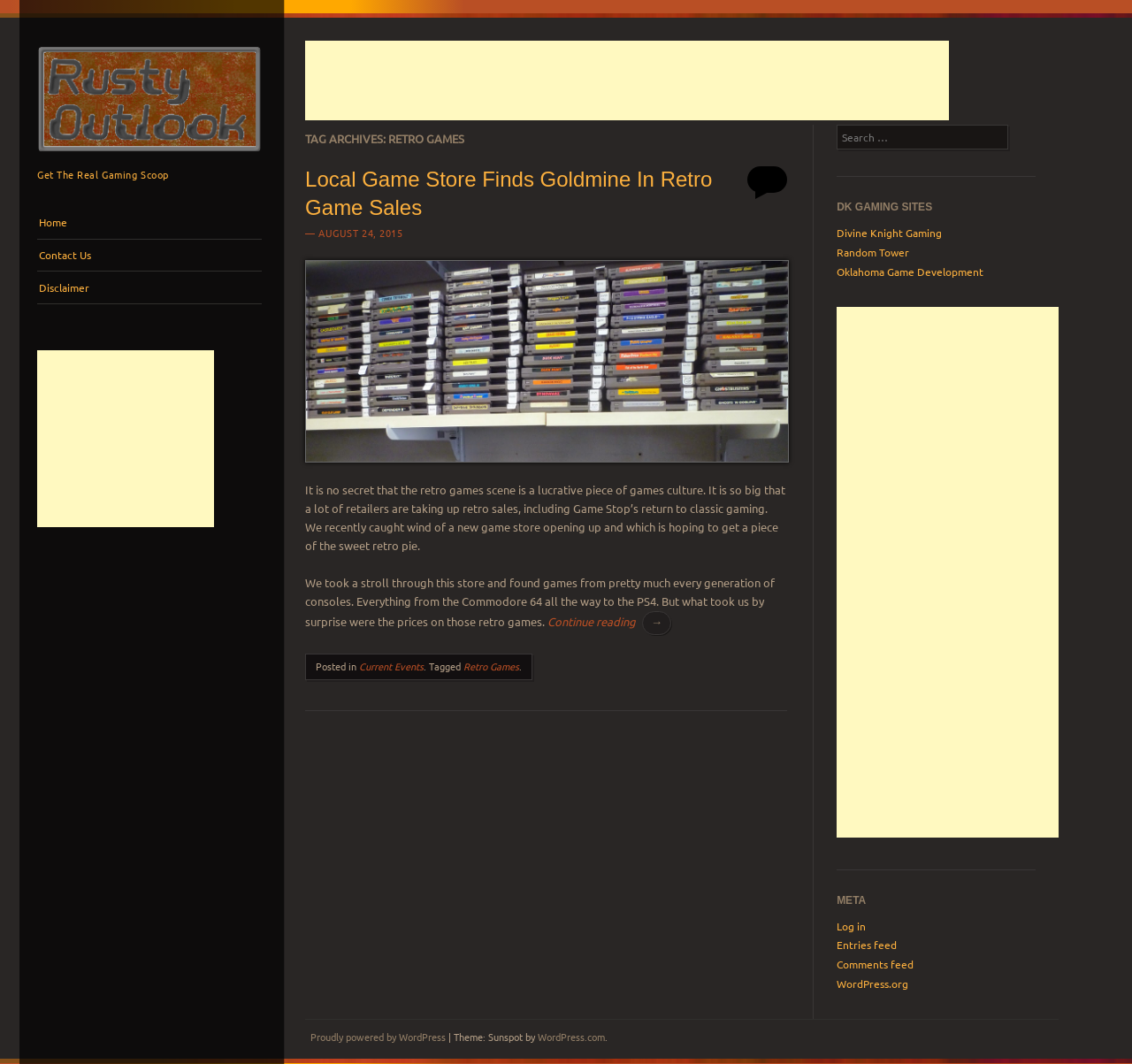What type of content is featured in the 'DK GAMING SITES' section?
Please give a detailed and elaborate answer to the question based on the image.

The 'DK GAMING SITES' section features a list of links to other gaming websites, including 'Divine Knight Gaming', 'Random Tower', and 'Oklahoma Game Development'.